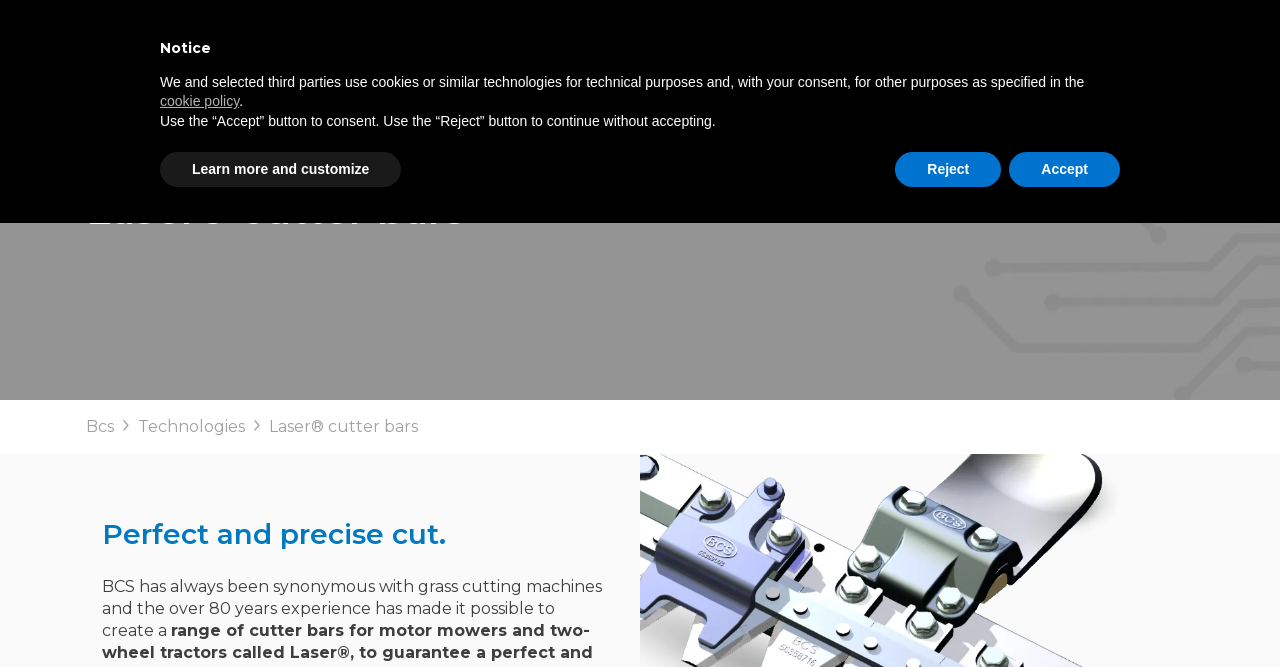What is the purpose of the search box?
Deliver a detailed and extensive answer to the question.

The purpose of the search box is to search products, which is indicated by the 'Search' label in the textbox element with ID 307, and it is required, suggesting that it is an essential feature for users to find specific products.